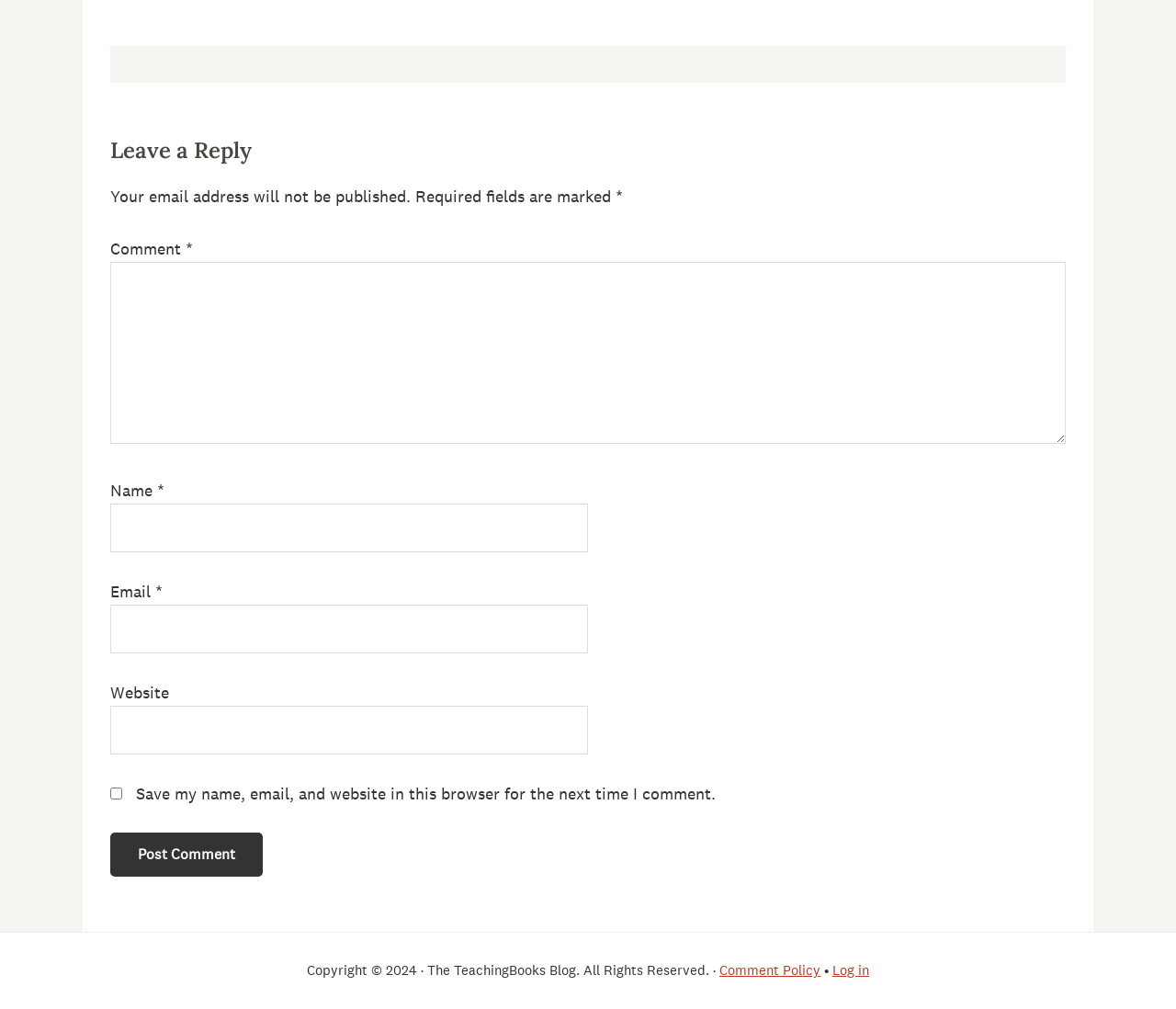What is the copyright information at the bottom of the page?
Using the visual information from the image, give a one-word or short-phrase answer.

Copyright 2024 The TeachingBooks Blog